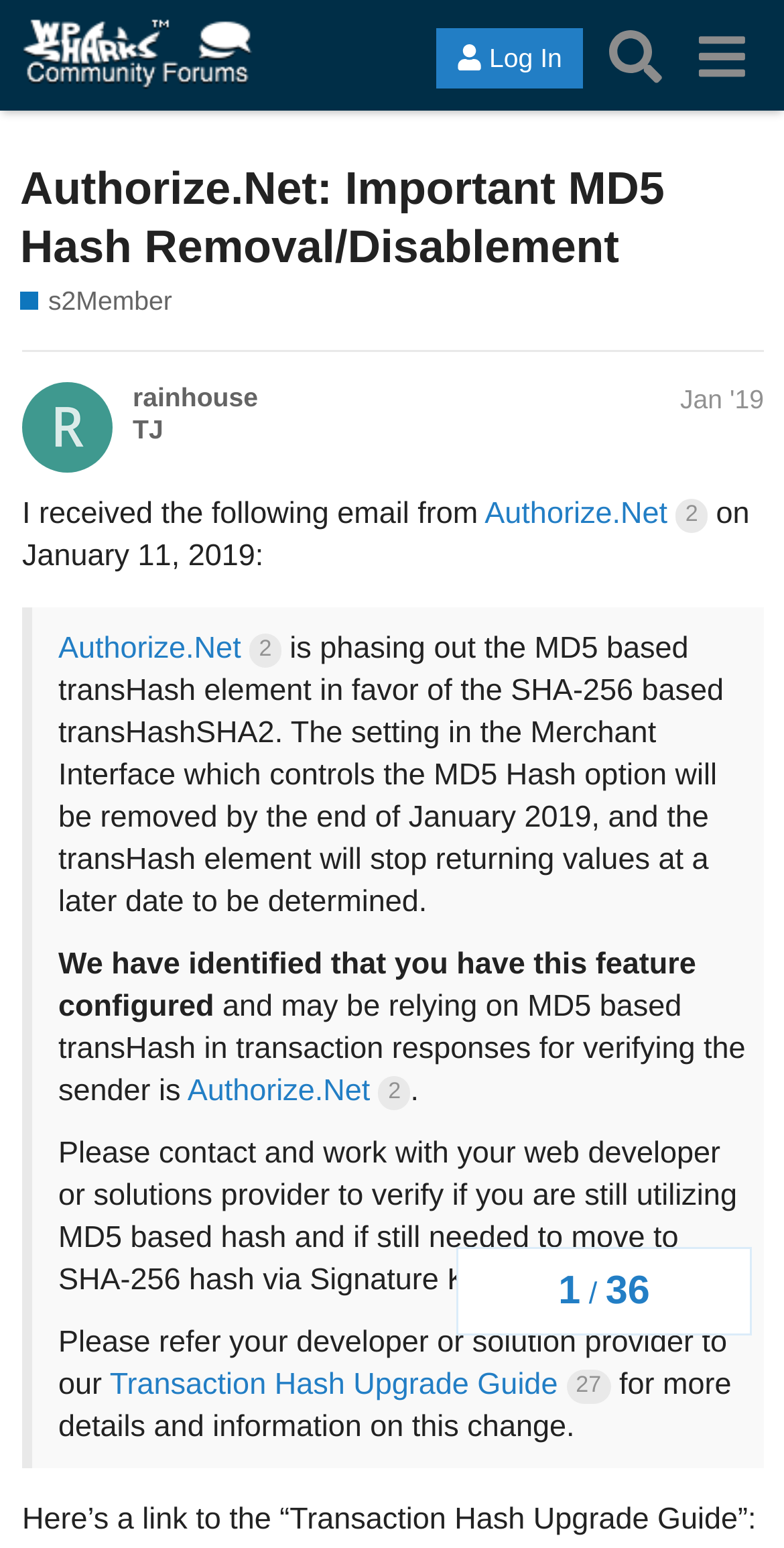How many clicks does the Transaction Hash Upgrade Guide have?
From the screenshot, provide a brief answer in one word or phrase.

27 clicks